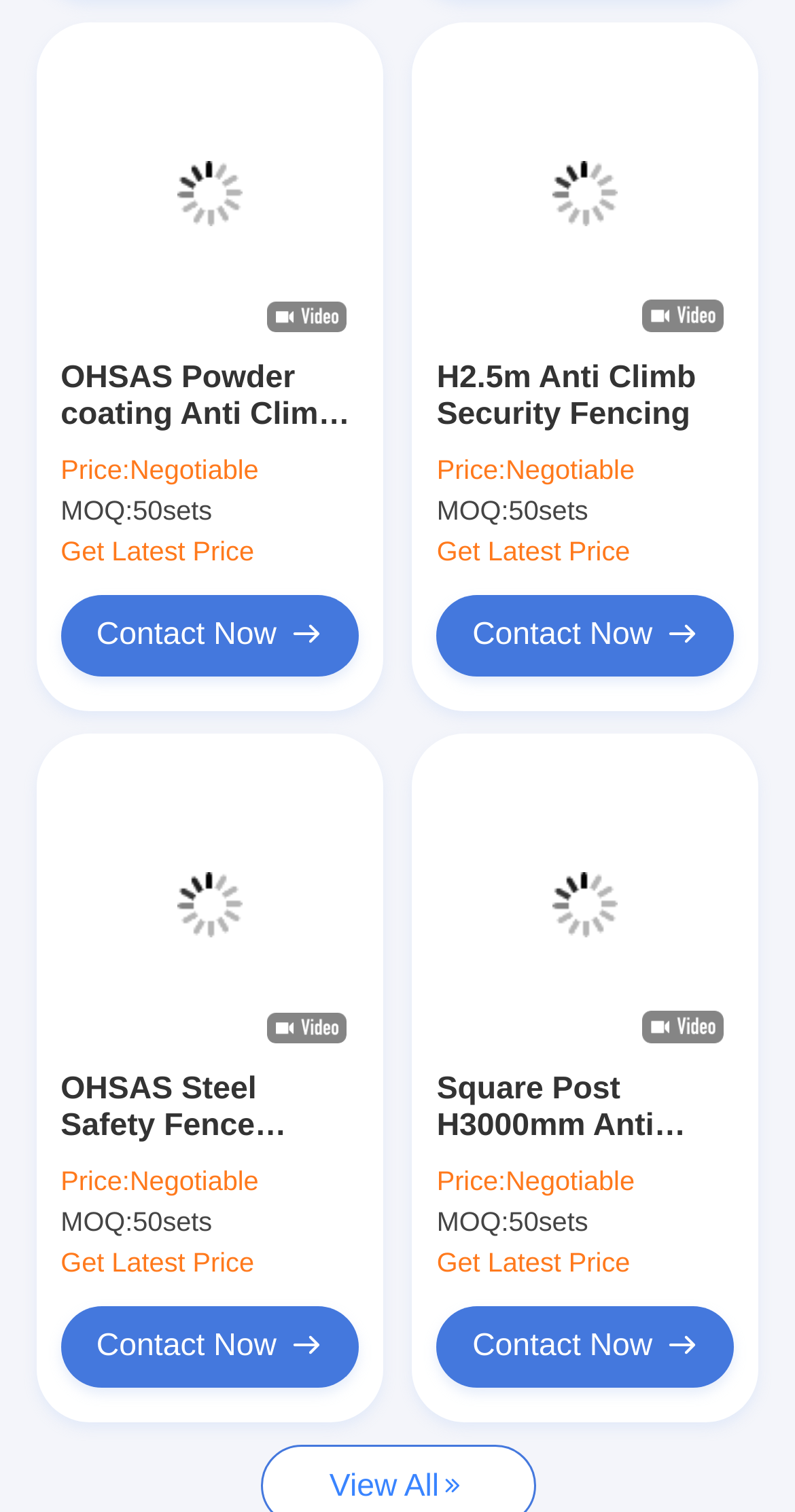Refer to the image and answer the question with as much detail as possible: How many types of fences are mentioned on this webpage?

I counted the number of unique fence types mentioned on the webpage, such as 'Security Steel Fence', 'Tubular Steel Fence', and 'Anti Climb Security Fencing', and found 13 of them.